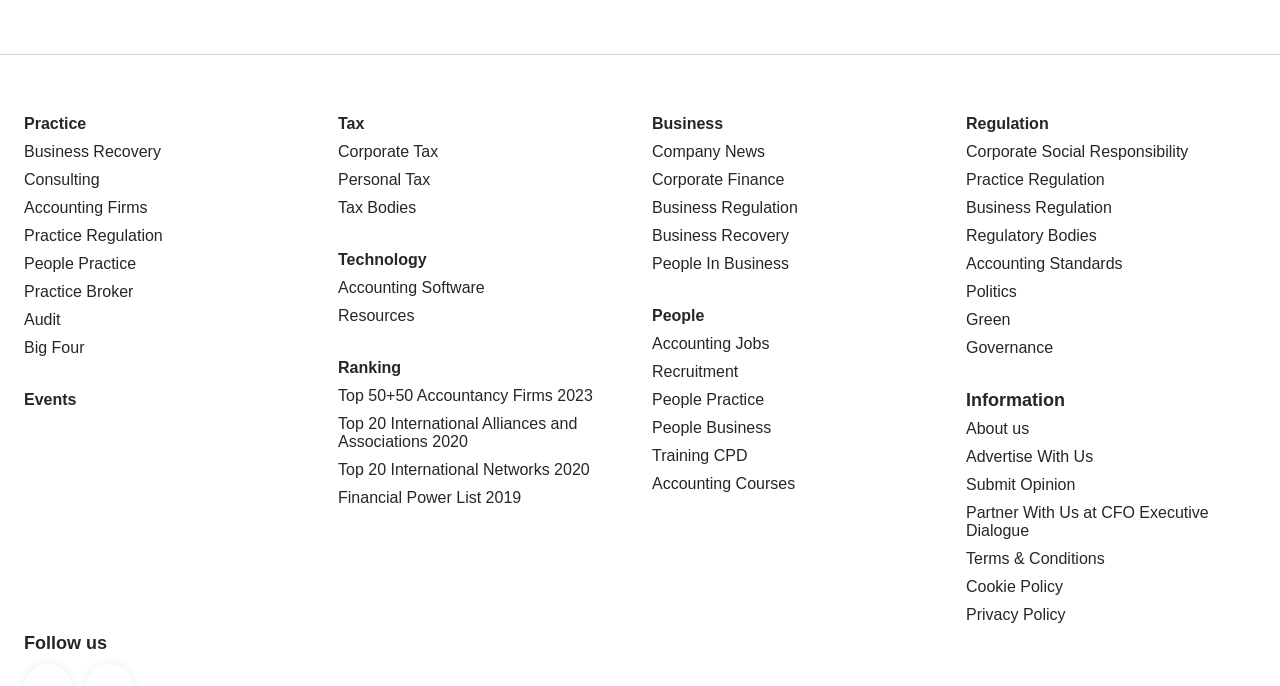How many links are under 'Technology'?
Based on the image, give a concise answer in the form of a single word or short phrase.

2